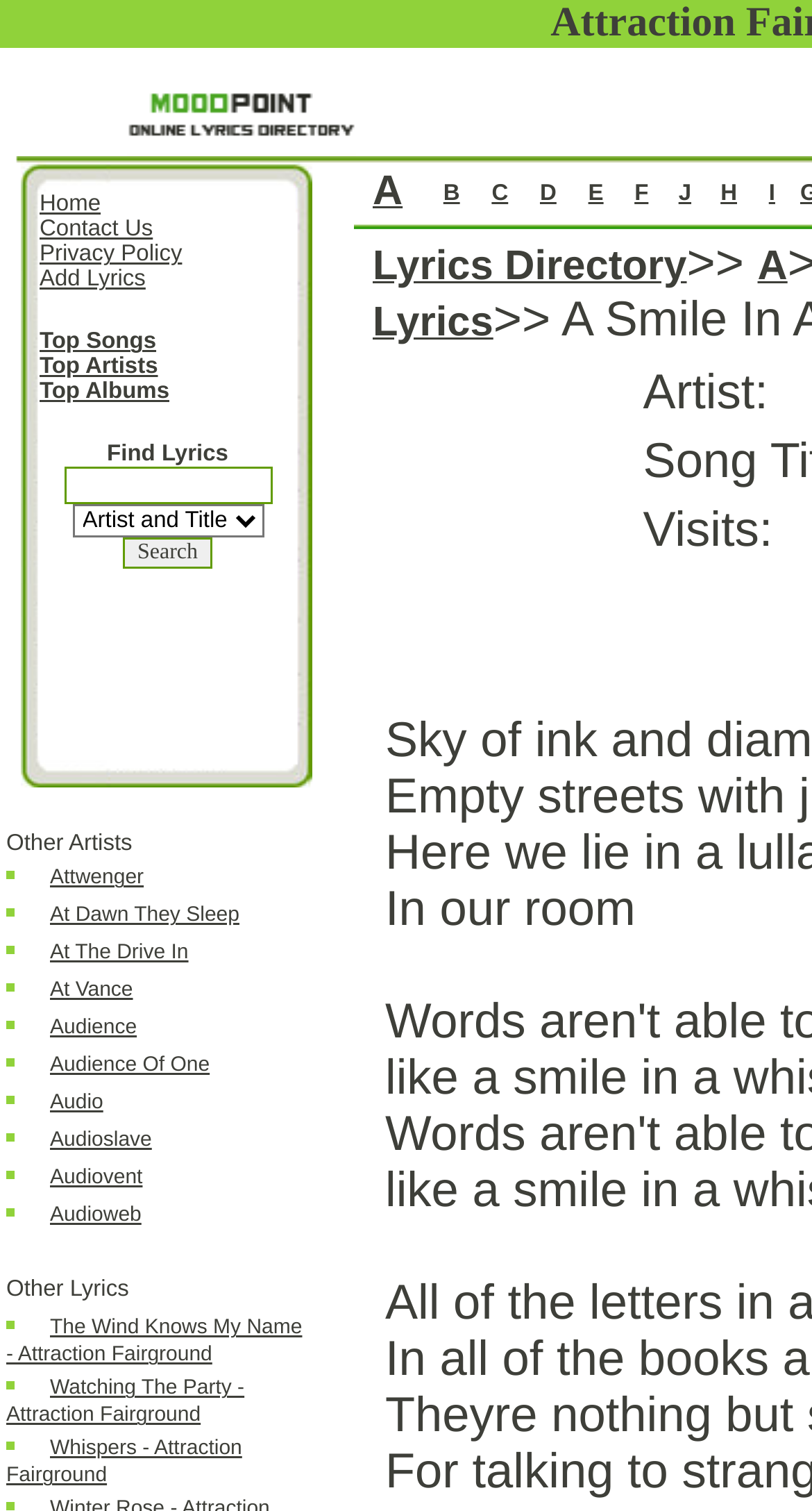Using the given element description, provide the bounding box coordinates (top-left x, top-left y, bottom-right x, bottom-right y) for the corresponding UI element in the screenshot: Audio

[0.062, 0.723, 0.127, 0.738]